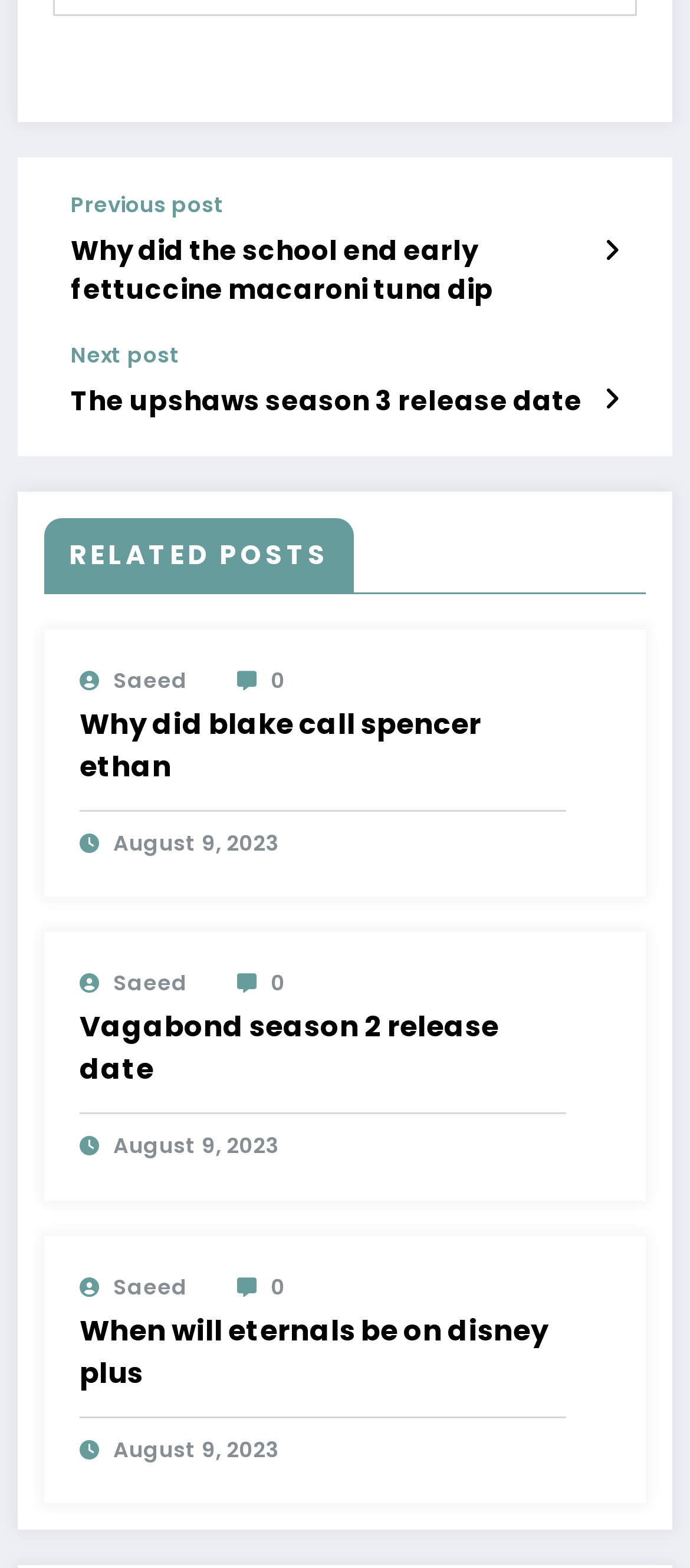Bounding box coordinates are specified in the format (top-left x, top-left y, bottom-right x, bottom-right y). All values are floating point numbers bounded between 0 and 1. Please provide the bounding box coordinate of the region this sentence describes: Previous post

[0.103, 0.123, 0.897, 0.139]